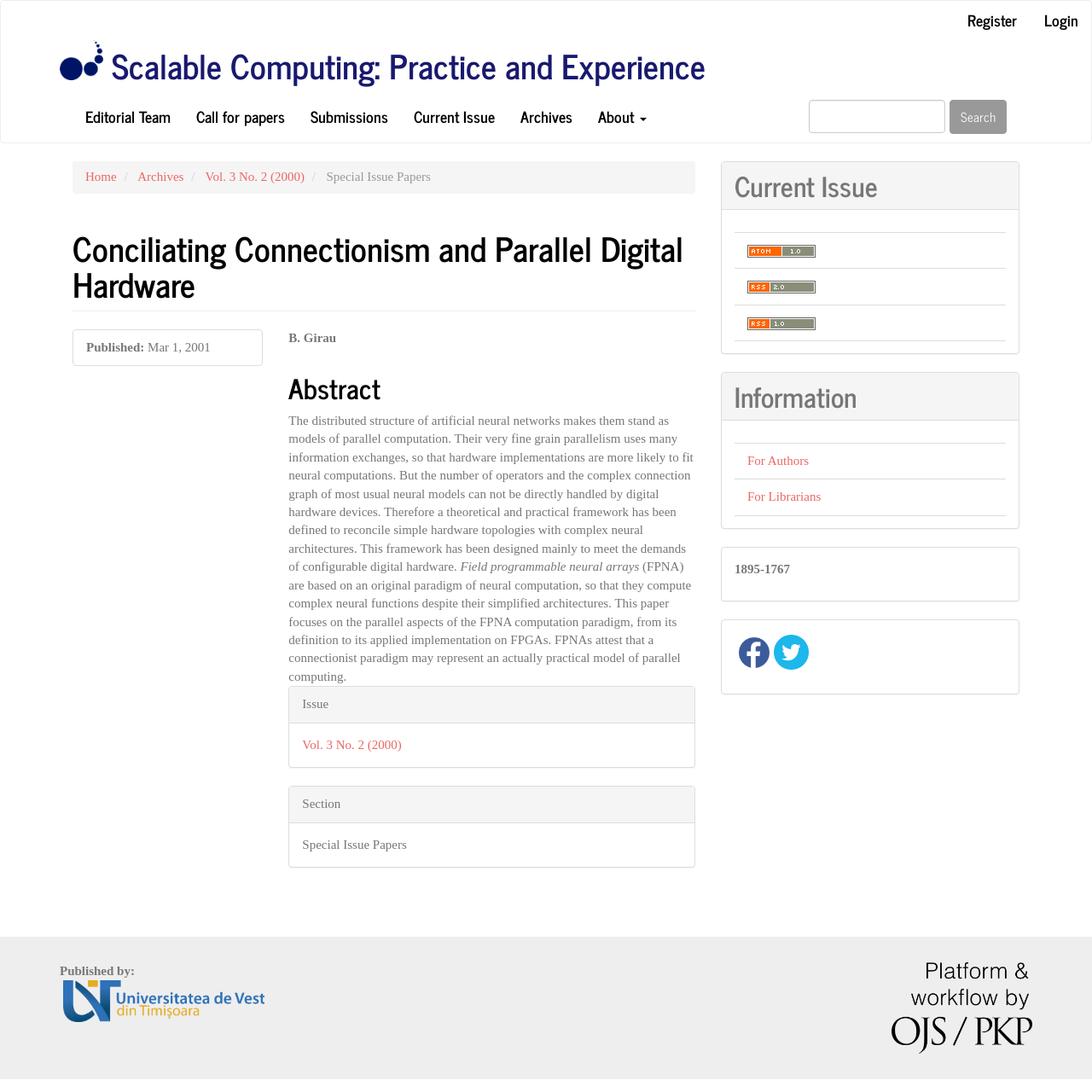Please provide a brief answer to the question using only one word or phrase: 
What is the publication date of the article?

Mar 1, 2001